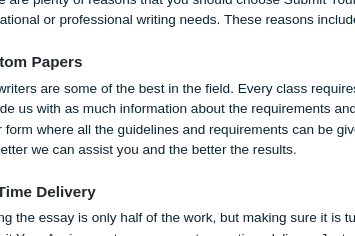What is the tone of the layout presented in the image?
Ensure your answer is thorough and detailed.

The caption describes the layout as presenting a professional tone, which reinforces the service's aim to alleviate the stress associated with academic writing by offering custom solutions and ensuring on-time delivery of assignments.